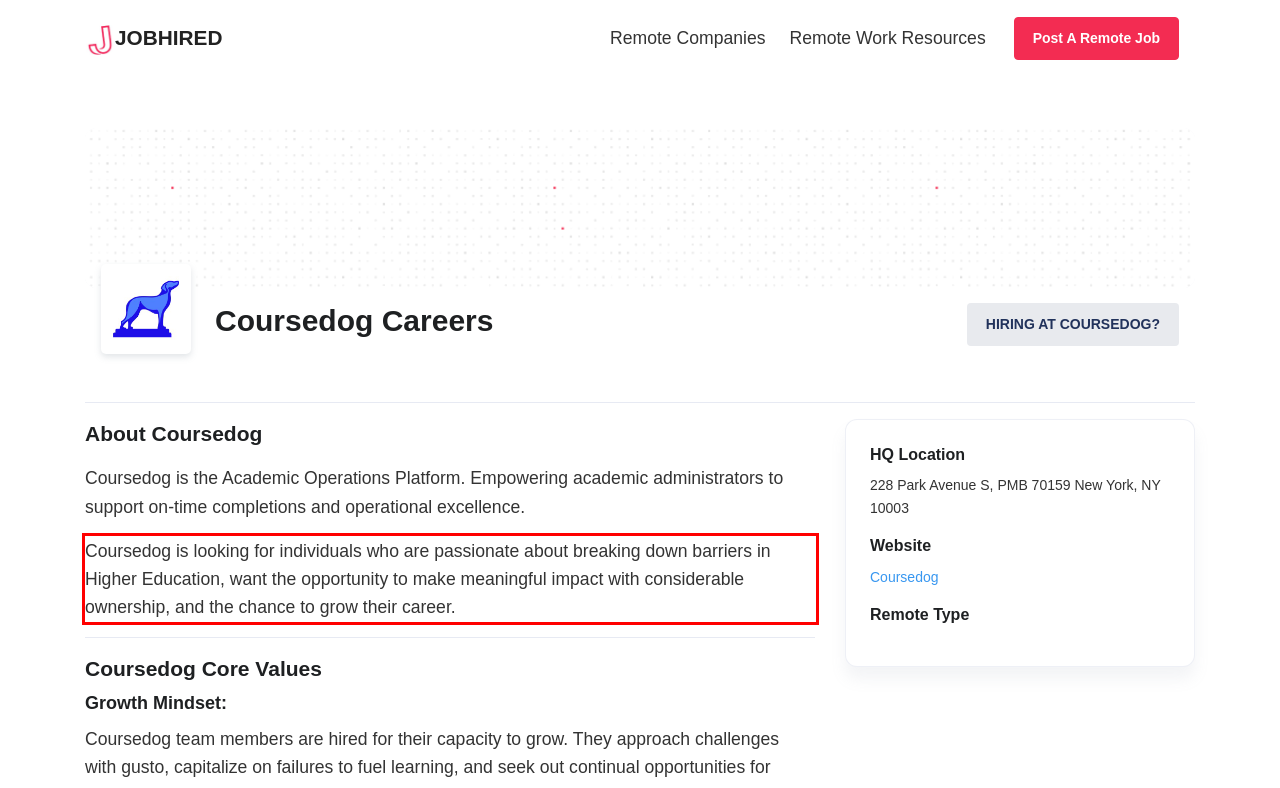With the provided screenshot of a webpage, locate the red bounding box and perform OCR to extract the text content inside it.

Coursedog is looking for individuals who are passionate about breaking down barriers in Higher Education, want the opportunity to make meaningful impact with considerable ownership, and the chance to grow their career.